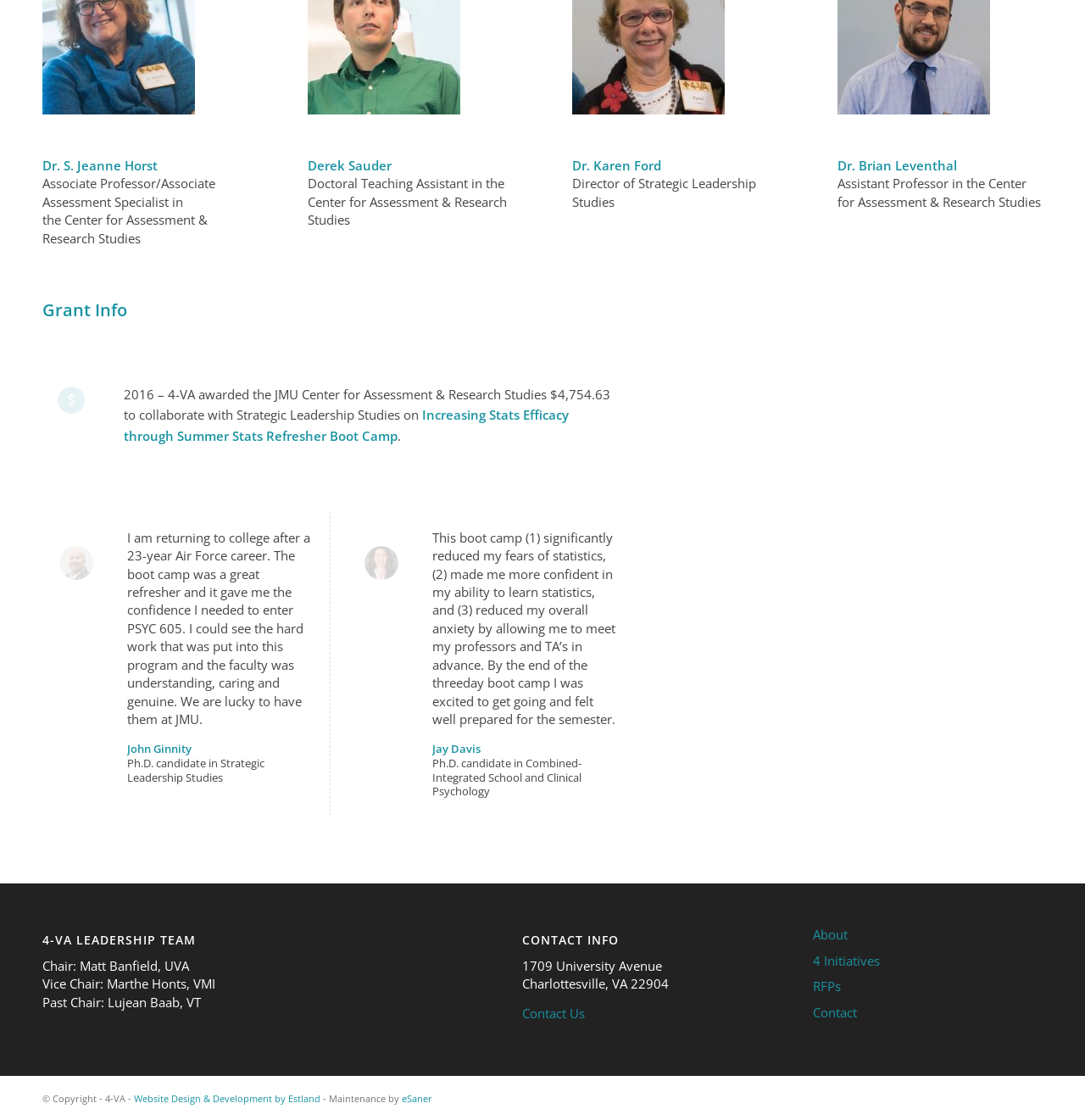Provide the bounding box coordinates for the area that should be clicked to complete the instruction: "Click the link to Dr. S. Jeanne Horst's profile".

[0.039, 0.14, 0.145, 0.155]